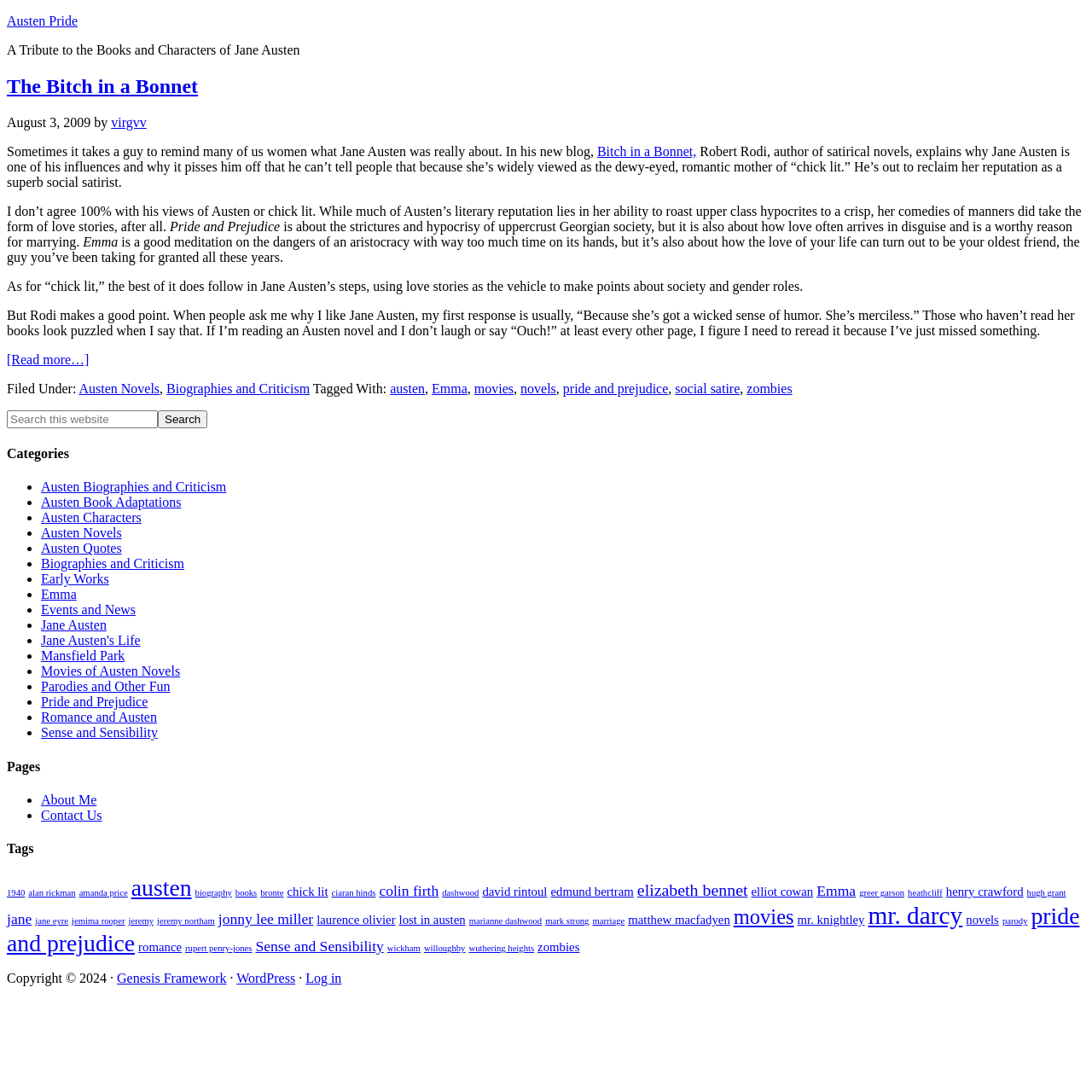What is the title of the article? Observe the screenshot and provide a one-word or short phrase answer.

The Bitch in a Bonnet